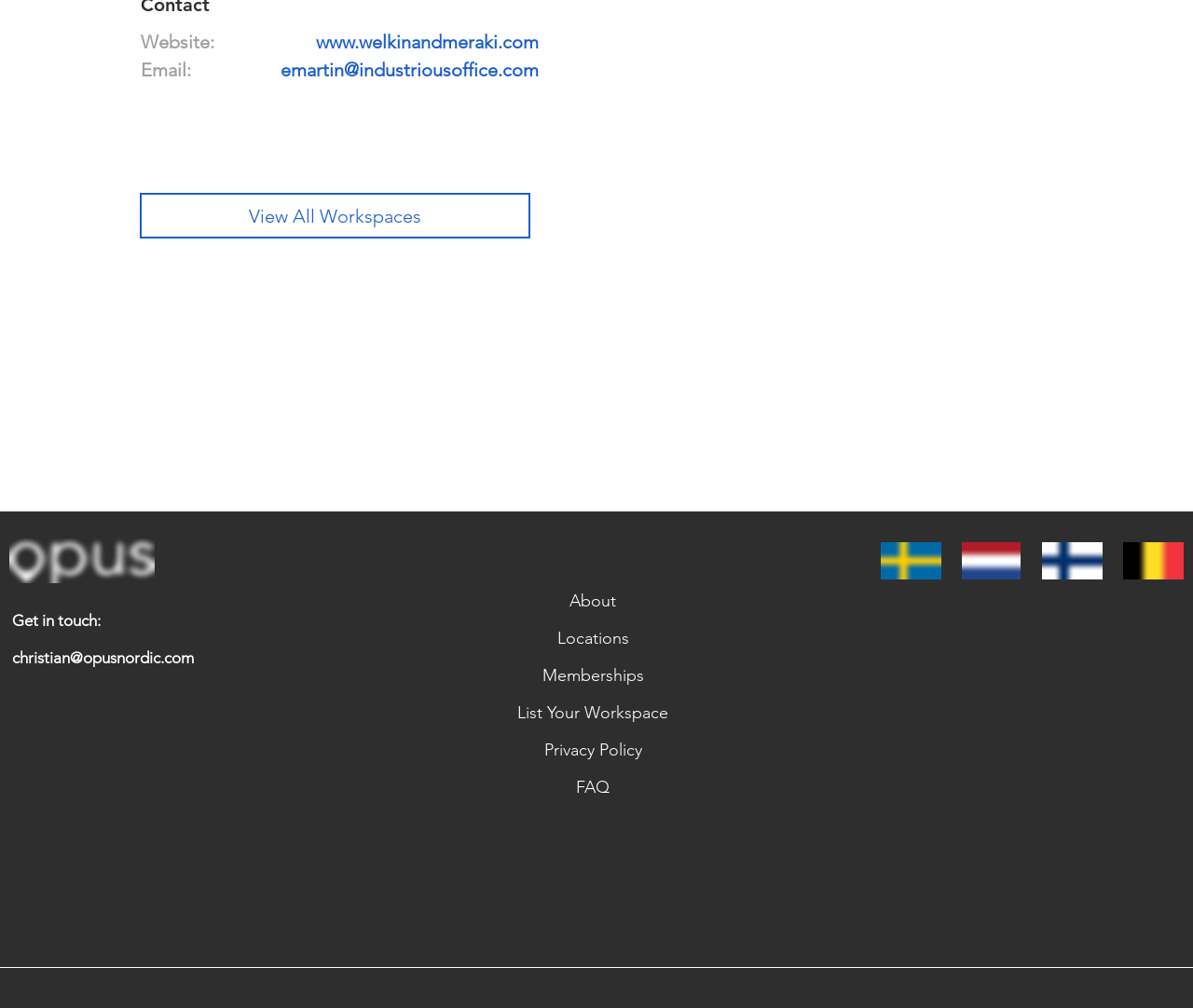Indicate the bounding box coordinates of the element that needs to be clicked to satisfy the following instruction: "Check social media". The coordinates should be four float numbers between 0 and 1, i.e., [left, top, right, bottom].

[0.008, 0.884, 0.117, 0.923]